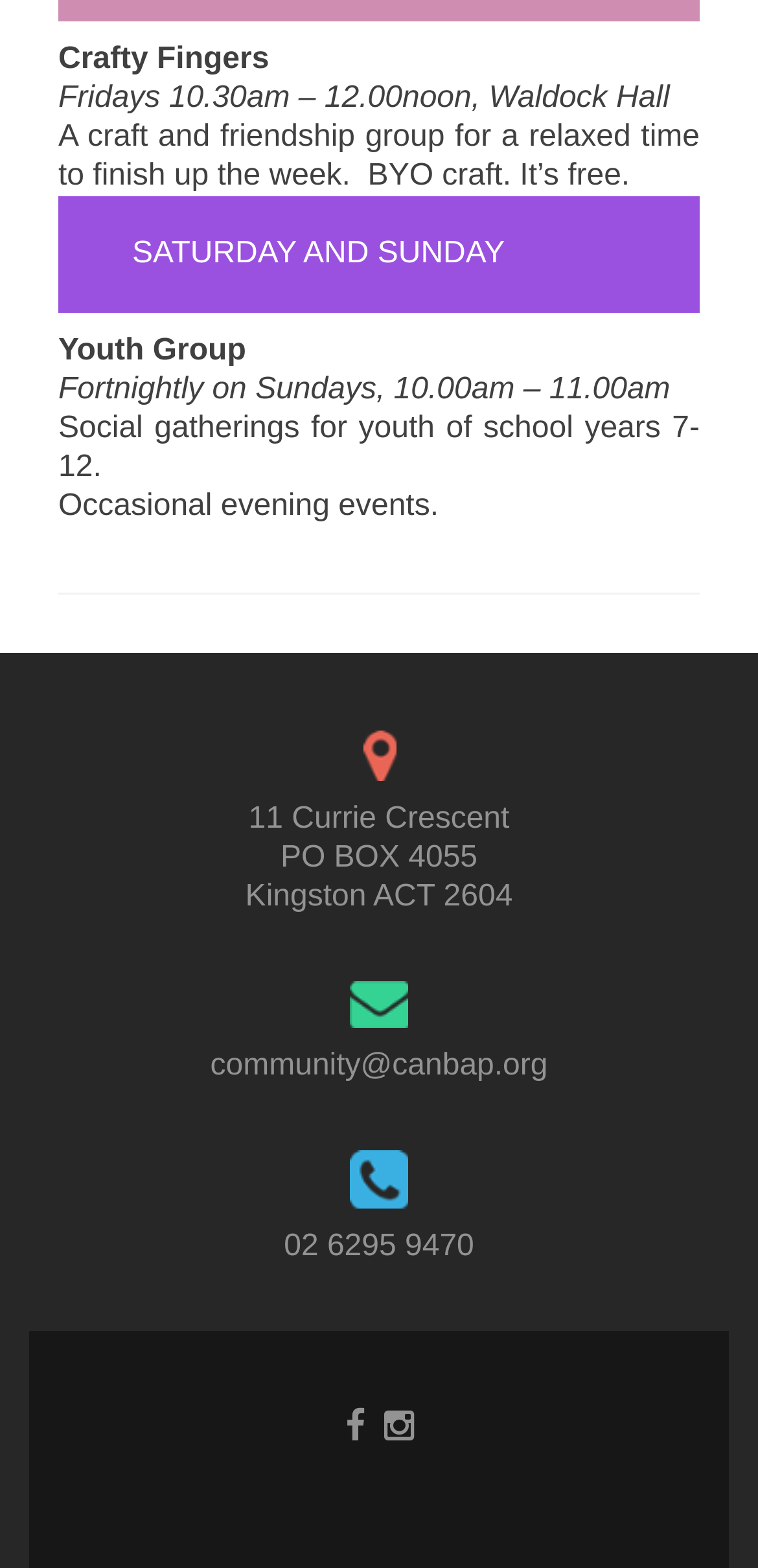Please find the bounding box for the UI element described by: "title="Instagram"".

[0.506, 0.896, 0.545, 0.921]